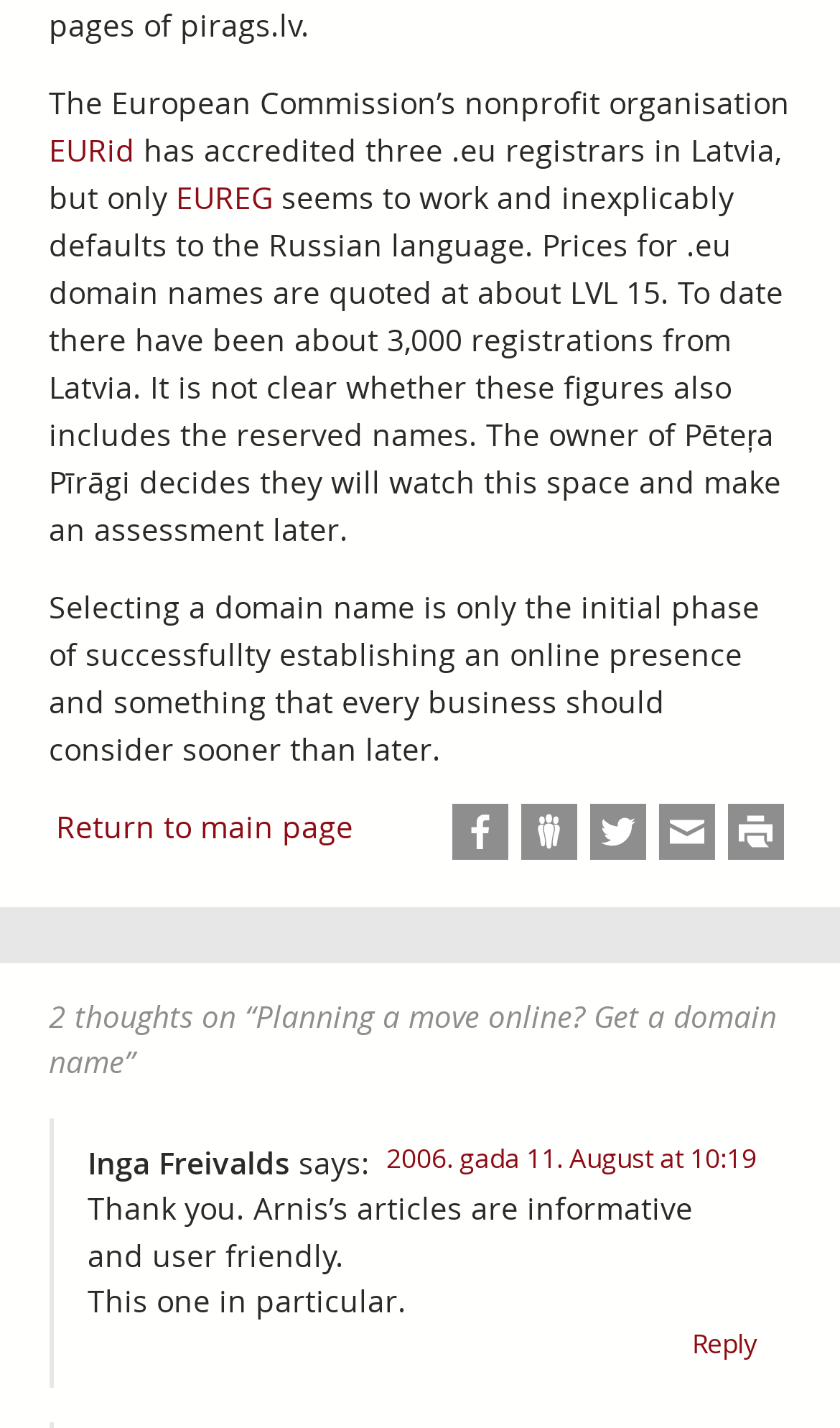What is the purpose of the footer section?
Using the visual information, answer the question in a single word or phrase.

Links to social media and main page